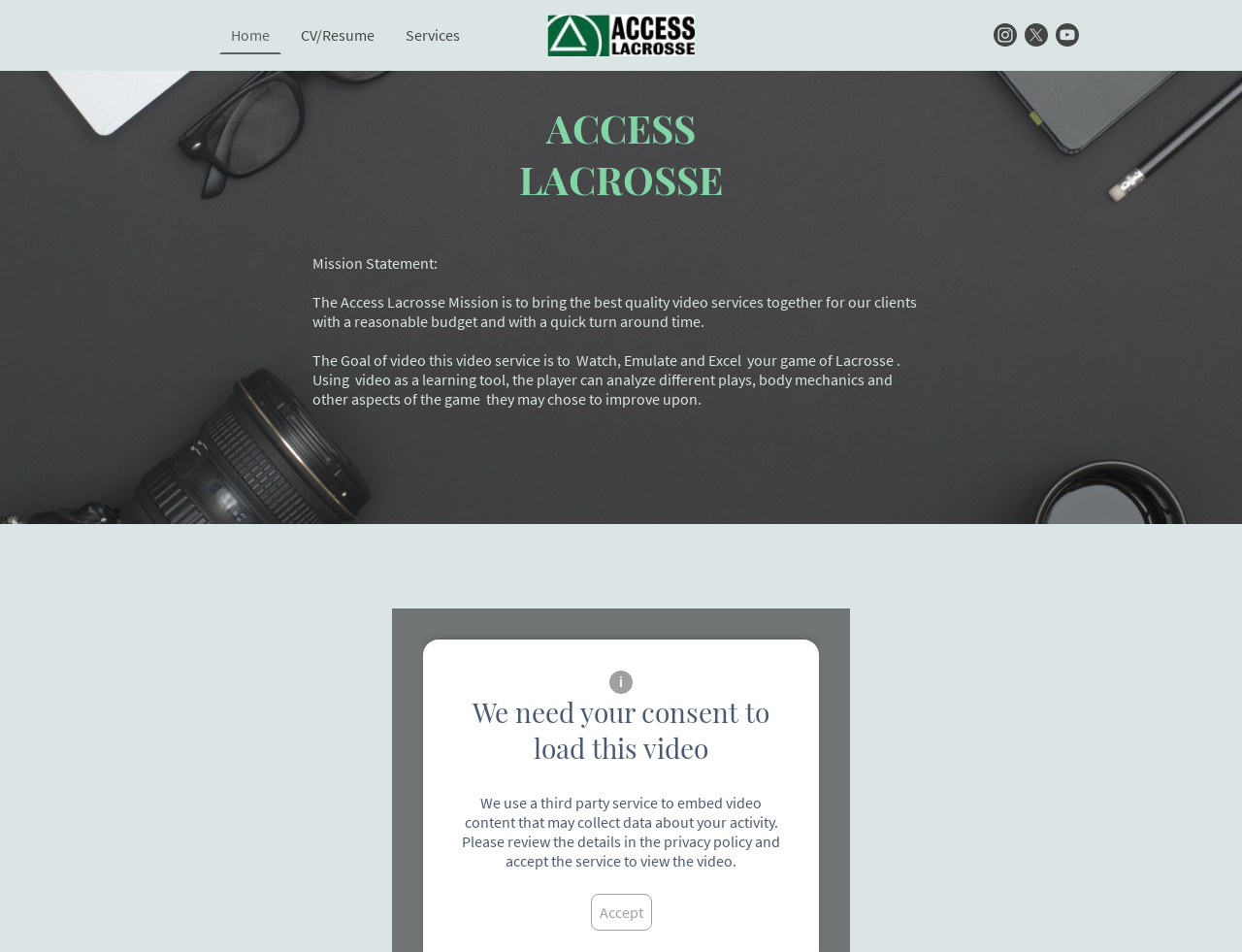Locate the bounding box of the UI element with the following description: "June 2024".

None